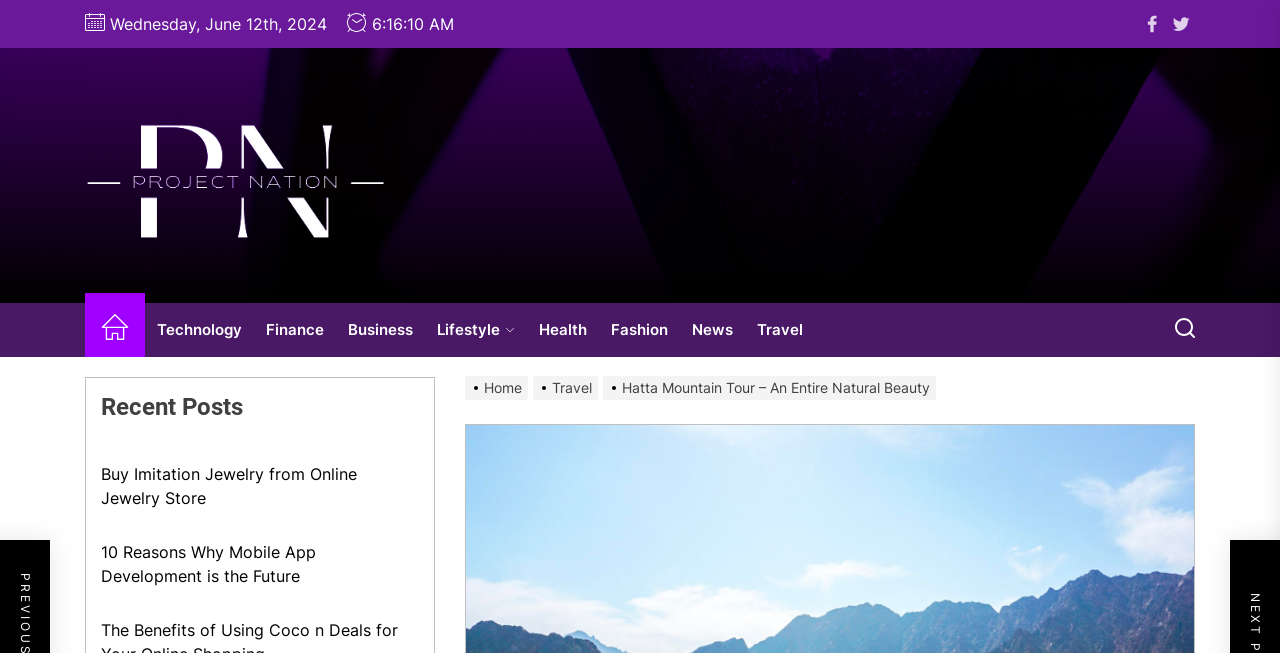Using the image as a reference, answer the following question in as much detail as possible:
How many navigation links are in the horizontal navigation bar?

I found the horizontal navigation bar by looking at the middle of the webpage, where I saw a navigation element with 9 links: 'Home', 'Technology', 'Finance', 'Business', 'Lifestyle', 'Health', 'Fashion', 'News', and 'Travel'.